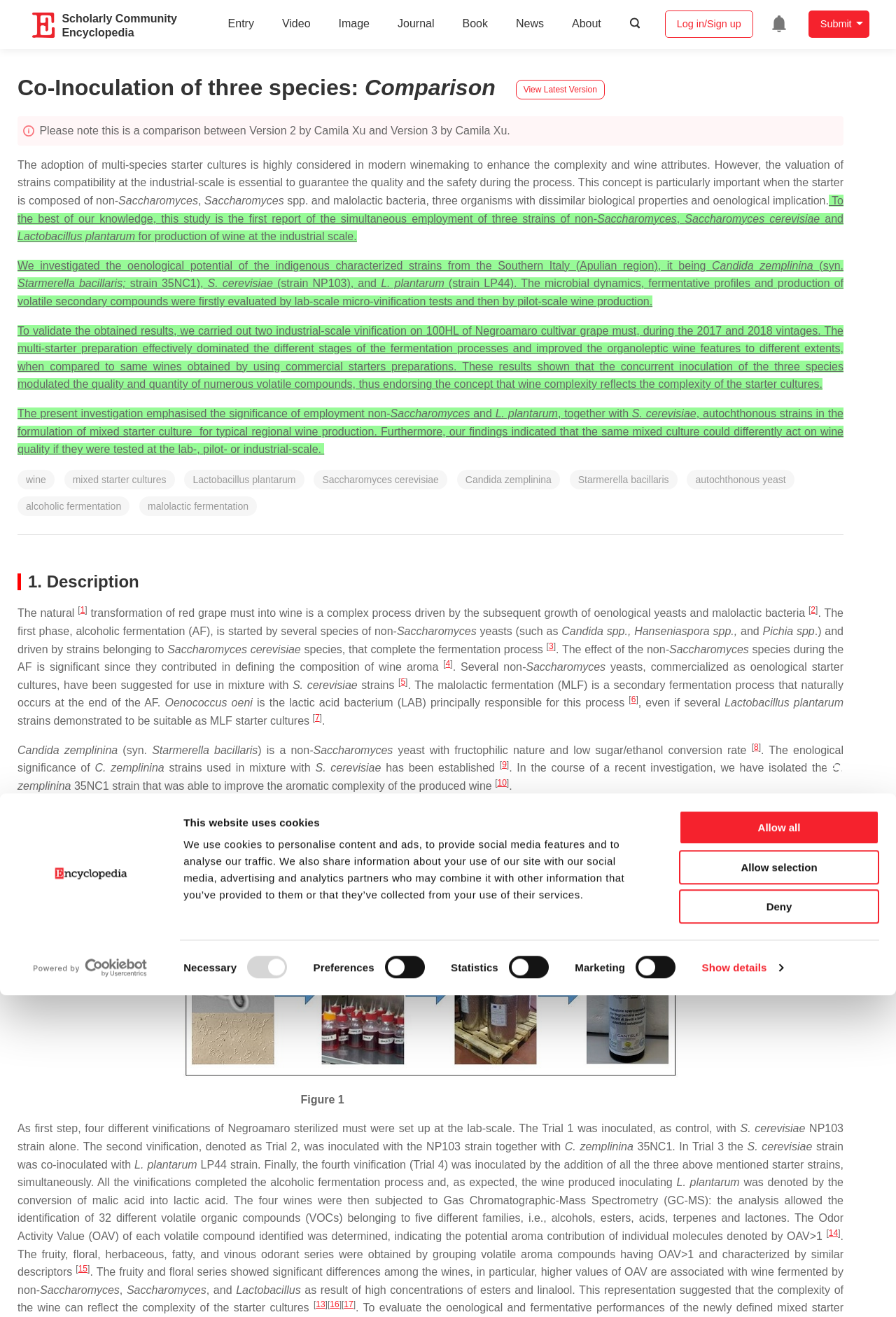Describe every aspect of the webpage in a detailed manner.

This webpage is an encyclopedia article about "Co-Inoculation of three species" in the field of winemaking. At the top of the page, there is a dialog box informing users about the website's use of cookies, with a logo and a link to "Powered by Cookiebot" on the left side. Below this, there is a tab panel with a heading "This website uses cookies" and a description of the website's cookie policy.

On the top-left corner of the page, there is a logo and a link to "Encyclopedia" and a menu bar with links to "Scholarly Community Encyclopedia", "Entry", "Video", "Image", "Journal", "Book", "News", and "About". There is also a search bar and a button next to it.

The main content of the page is divided into sections. The first section has a heading "Co-Inoculation of three species" and a description of the article's topic. The second section has a heading "Comparison" and a link to "View Latest Version". The following sections contain a long article about the use of multi-species starter cultures in winemaking, with headings and subheadings, and many paragraphs of text. The article discusses the benefits and challenges of using non-Saccharomyces yeast and malolactic bacteria in winemaking, and presents the results of a study on the use of three species of yeast and bacteria in wine production.

Throughout the article, there are many links to other pages, including references and further reading. There are also many technical terms and phrases related to winemaking and microbiology. At the bottom of the page, there is a section with headings and subheadings summarizing the main points of the article.